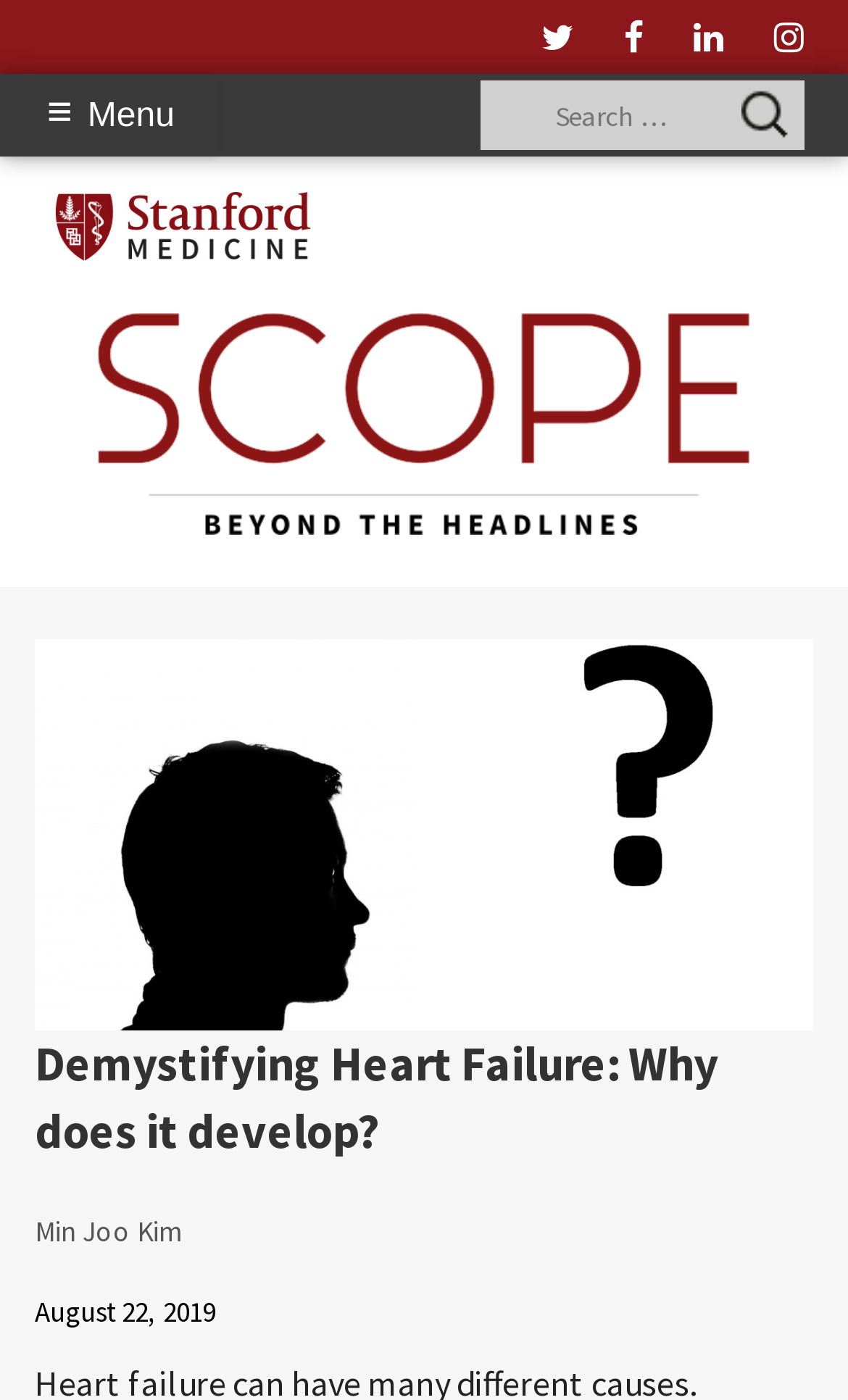Please find the top heading of the webpage and generate its text.

Demystifying Heart Failure: Why does it develop?